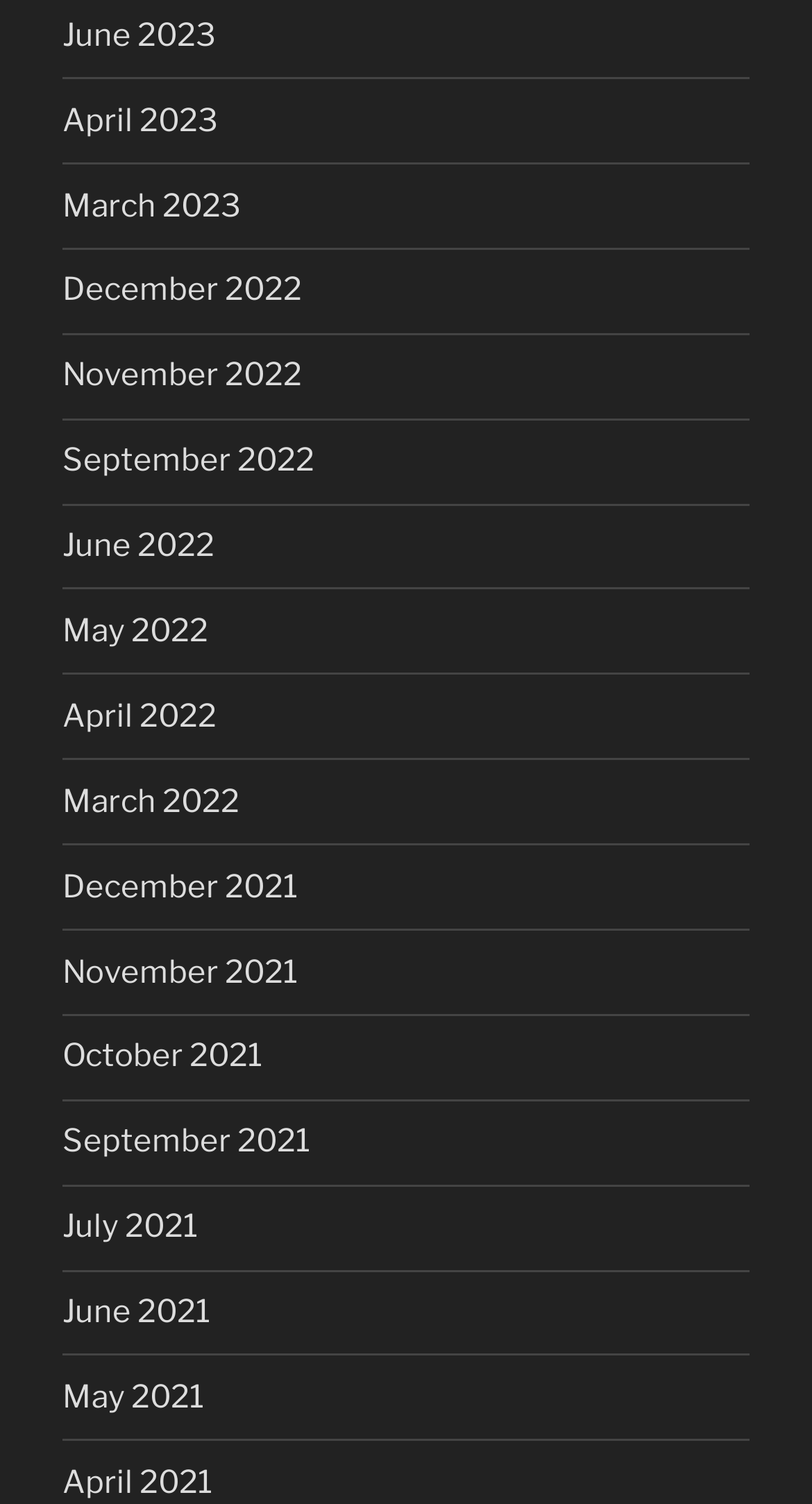Find the bounding box coordinates for the area that must be clicked to perform this action: "view April 2022".

[0.077, 0.464, 0.267, 0.488]